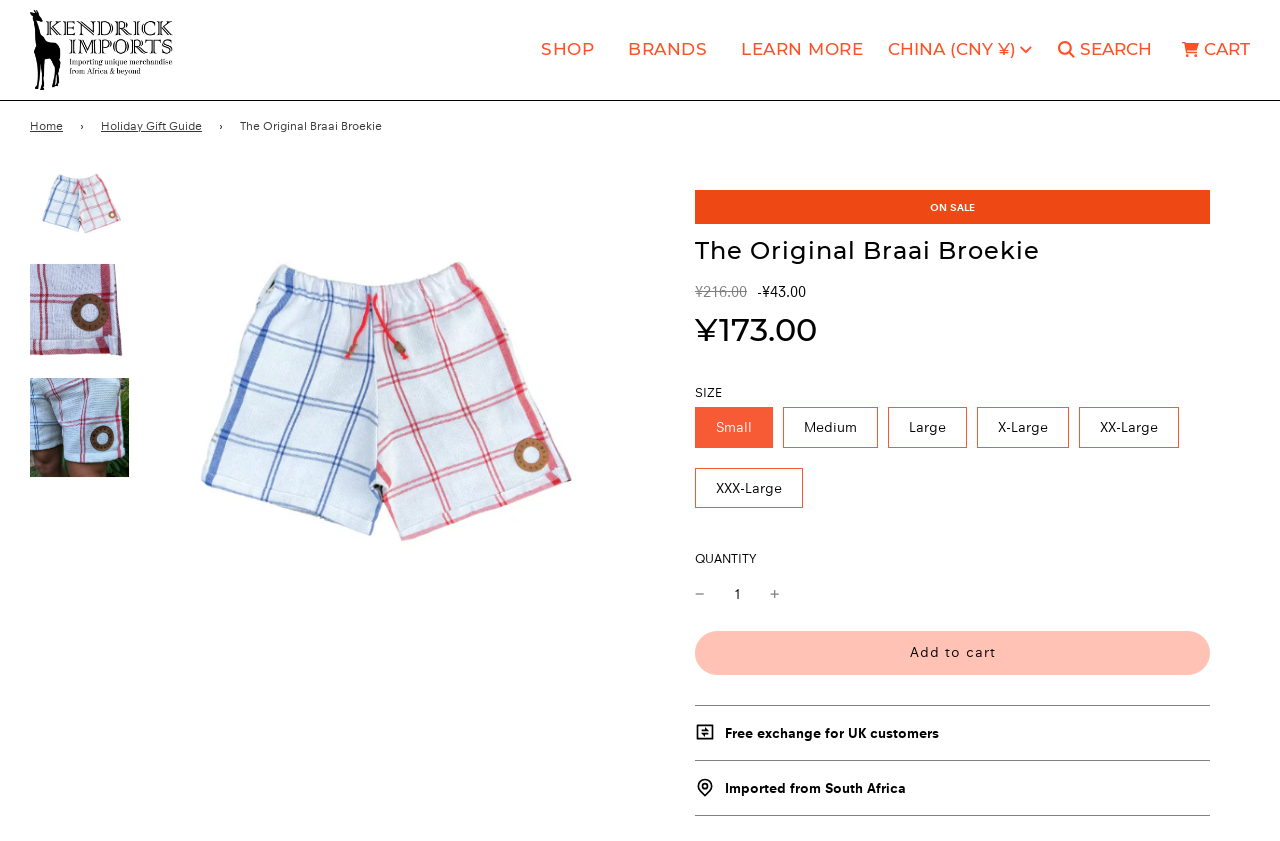What is the current price of the product?
Provide a short answer using one word or a brief phrase based on the image.

¥216.00